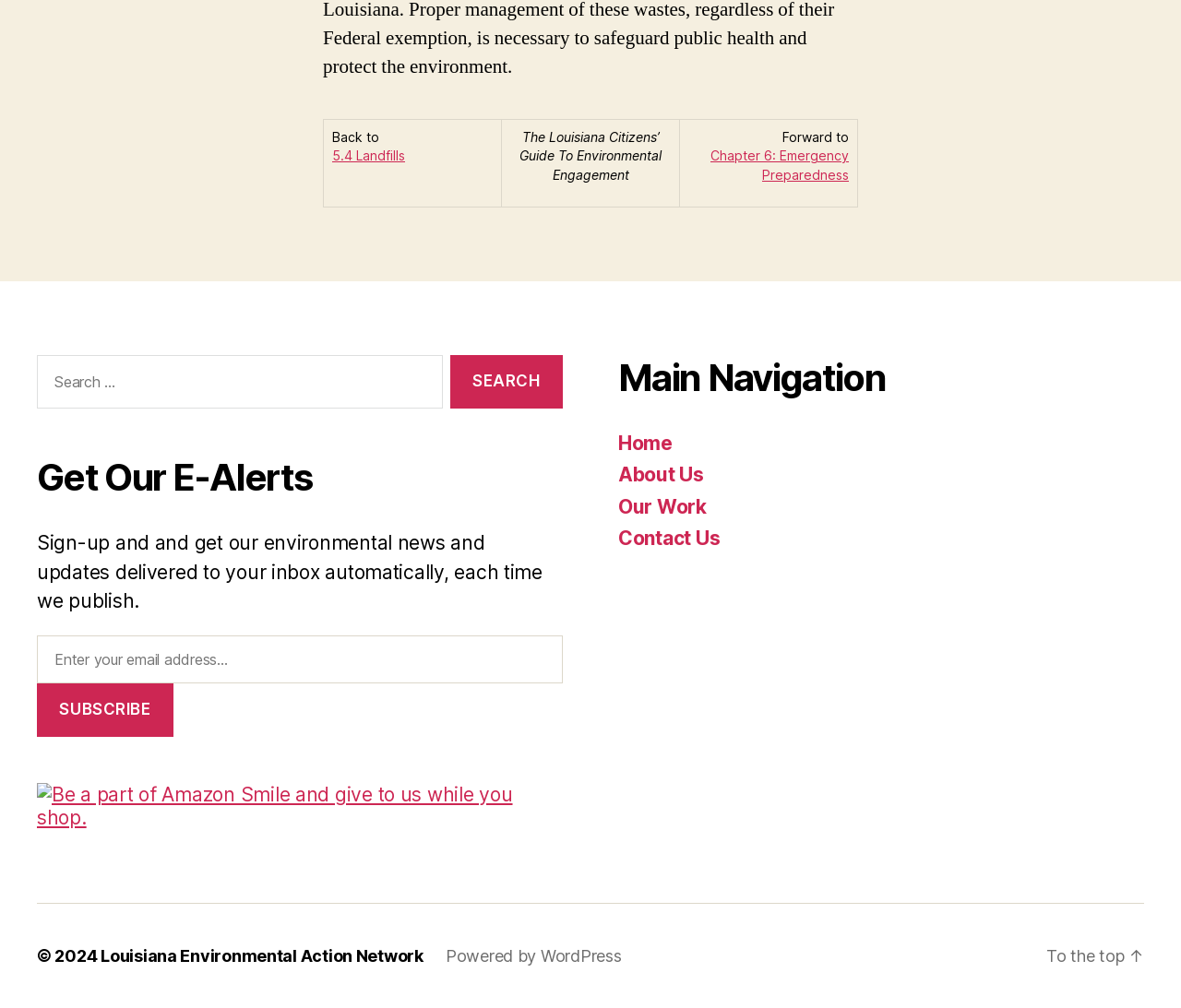Answer the question below using just one word or a short phrase: 
What is the function of the 'Subscribe' button?

Subscribe to e-alerts